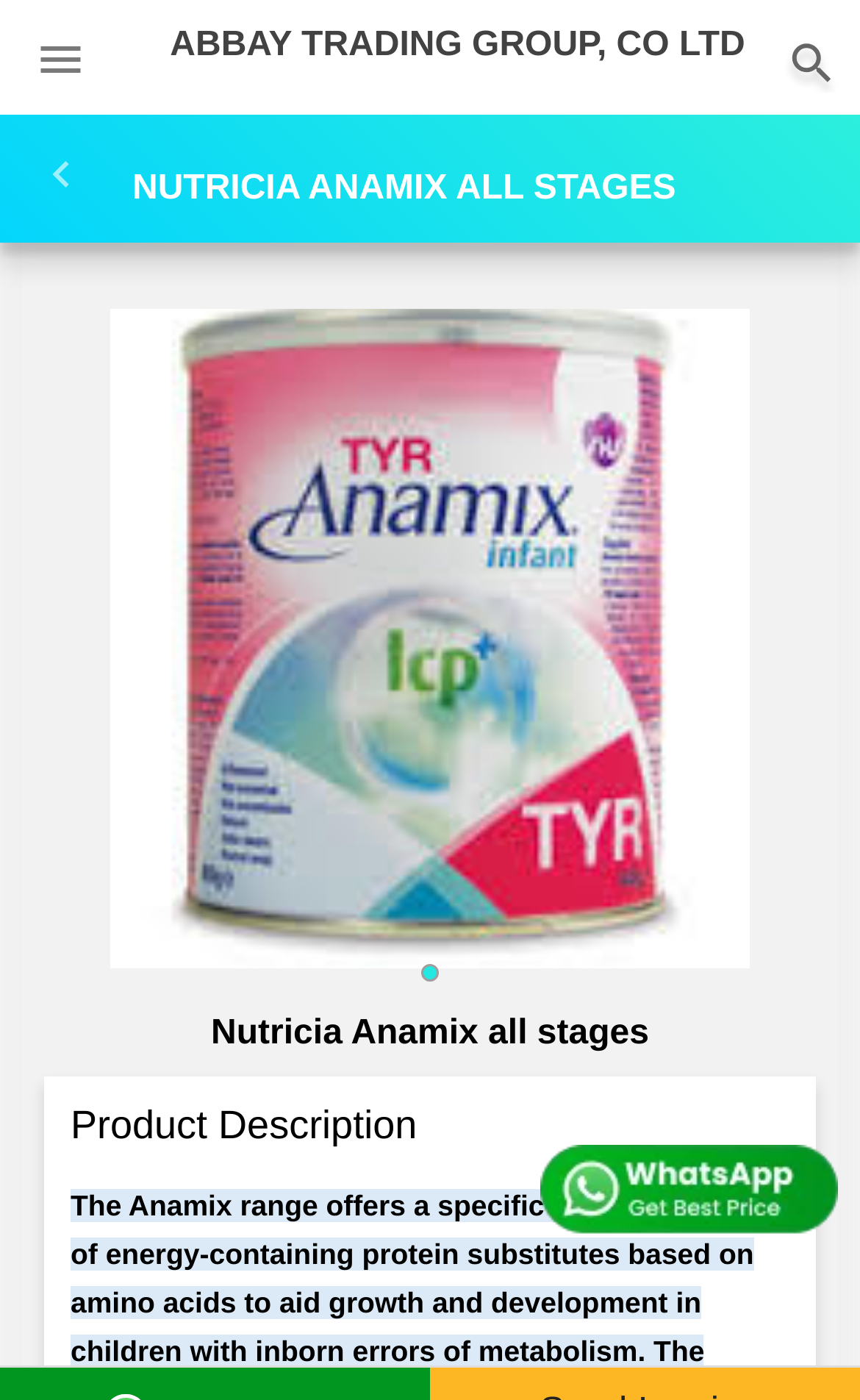Based on the image, provide a detailed and complete answer to the question: 
What is the product shown on the webpage?

Based on the image and heading on the webpage, it appears that the product being showcased is Nutricia Anamix all stages.